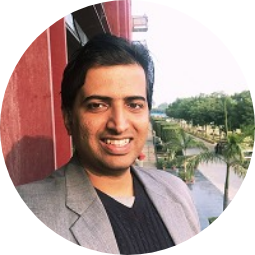What is the environment in the background?
Please provide an in-depth and detailed response to the question.

The background of the image features lush greenery and well-maintained pathways, which creates a sense of serenity and tranquility, indicating an academic environment.